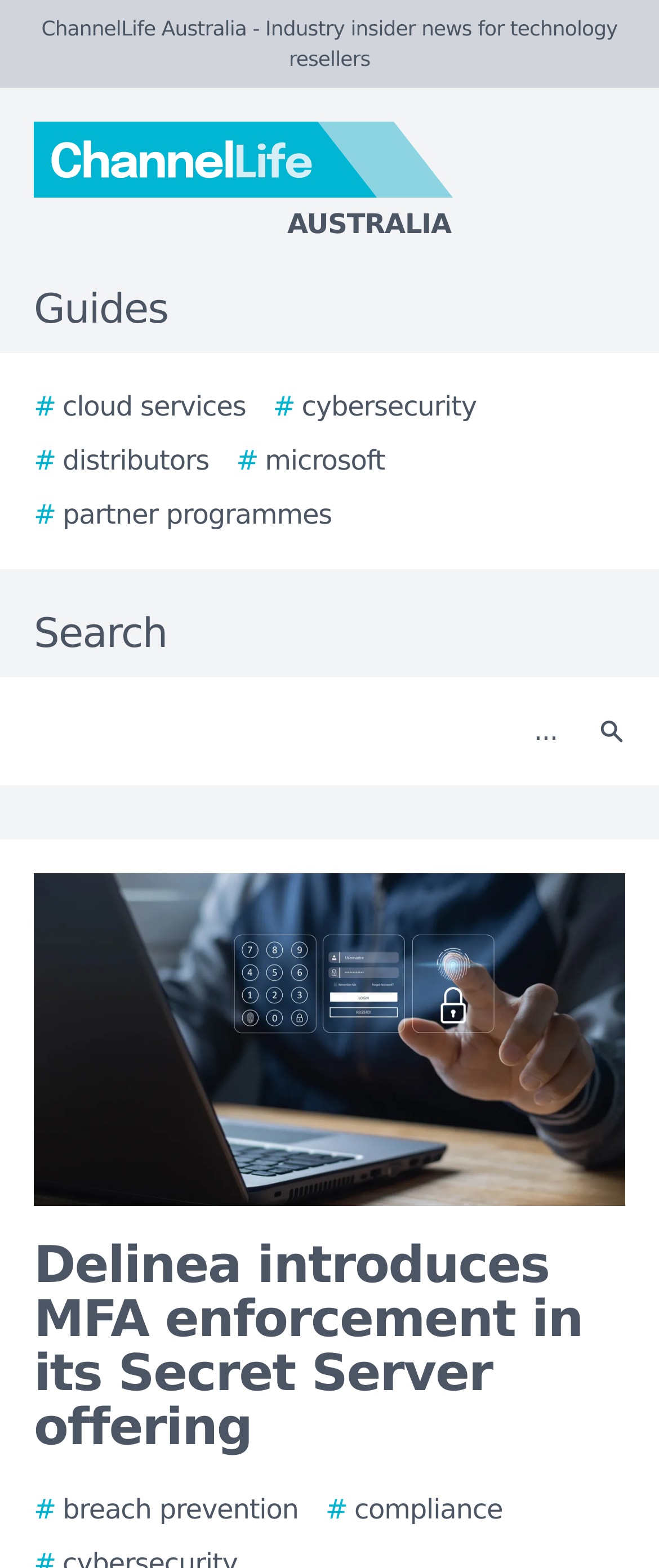Provide the bounding box coordinates for the area that should be clicked to complete the instruction: "Read the article about prom dresses".

None